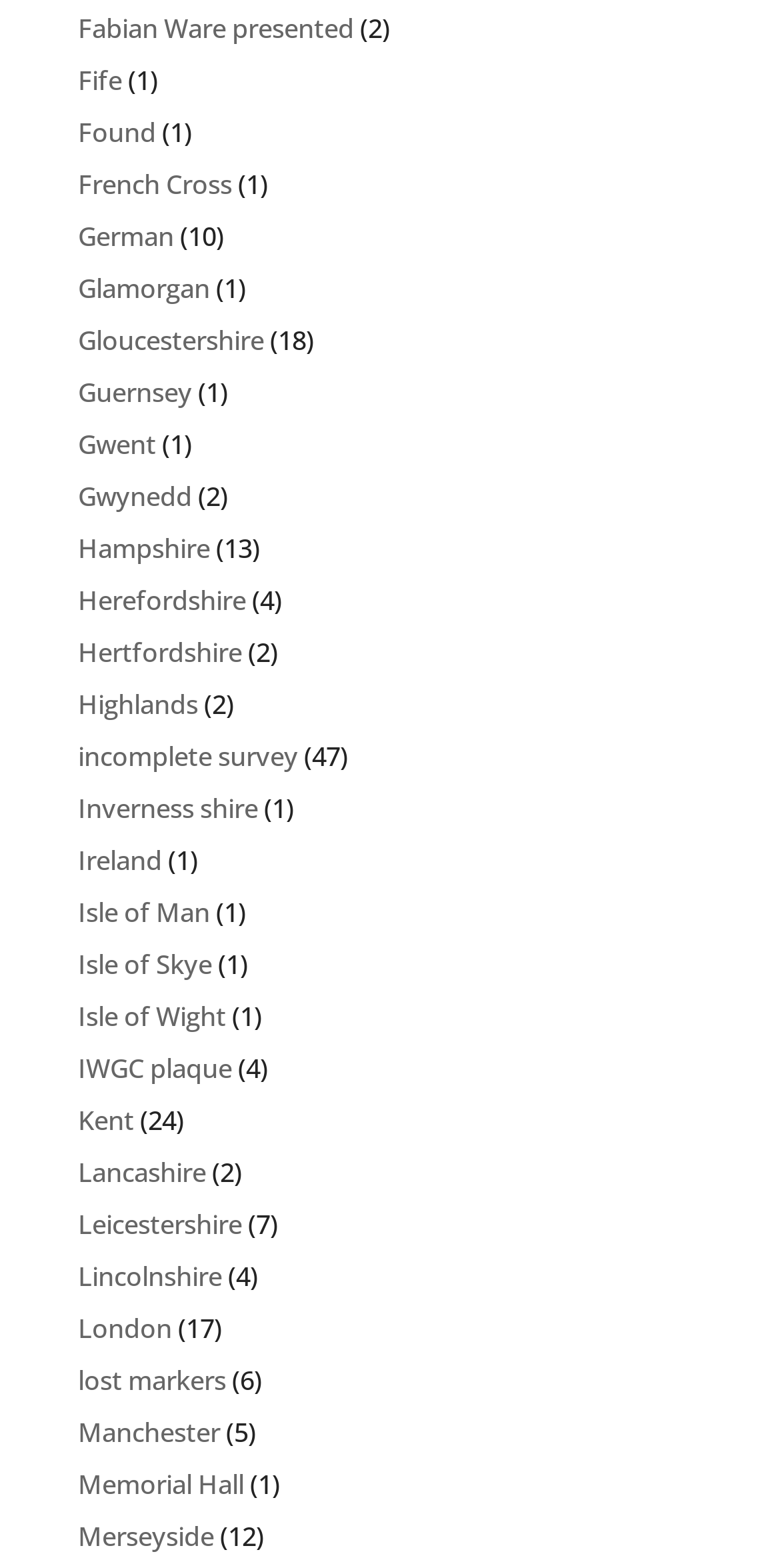Kindly determine the bounding box coordinates for the clickable area to achieve the given instruction: "Learn about Hampshire".

[0.1, 0.338, 0.269, 0.36]